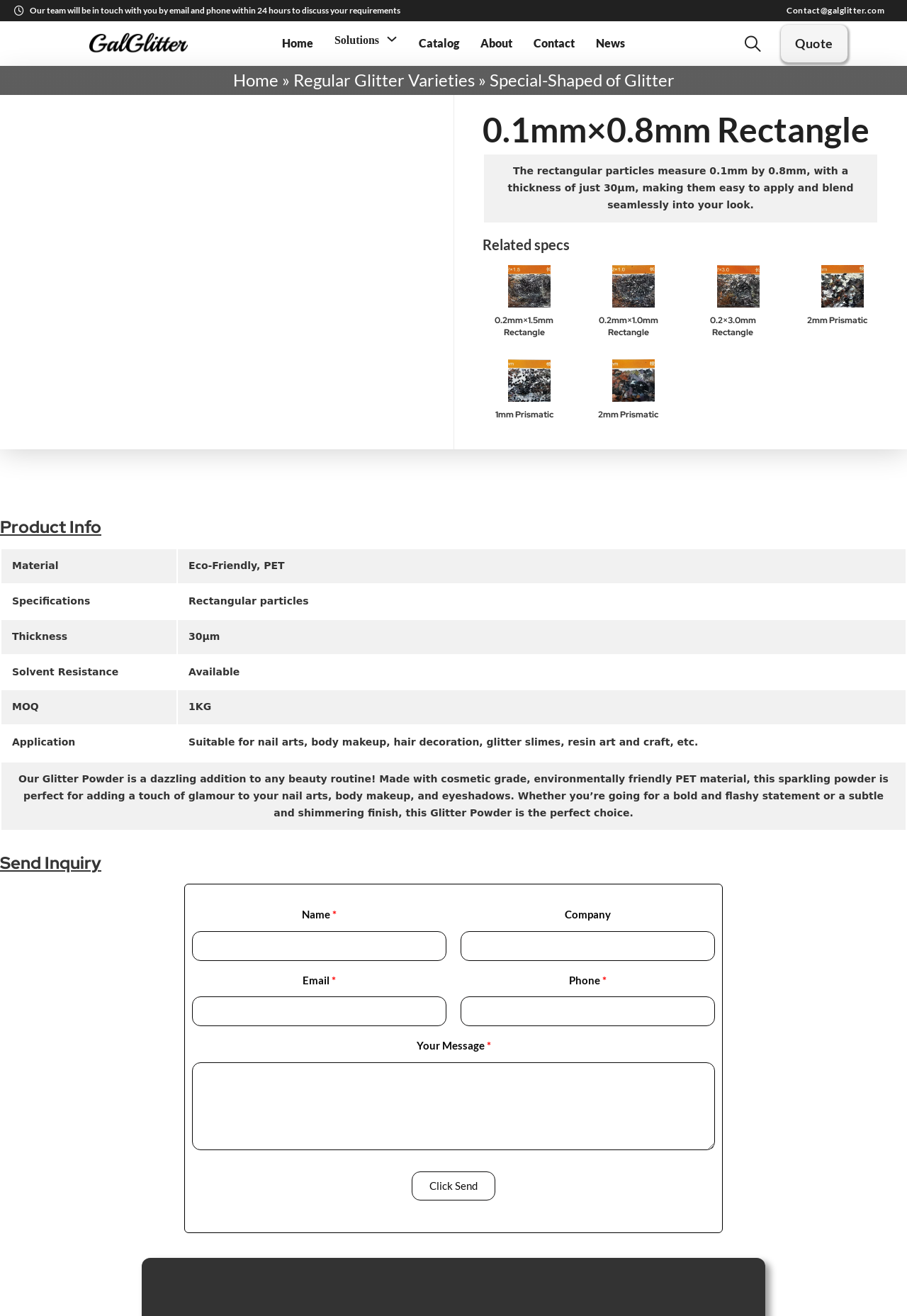Pinpoint the bounding box coordinates of the clickable area necessary to execute the following instruction: "Click the 'Solutions' link". The coordinates should be given as four float numbers between 0 and 1, namely [left, top, right, bottom].

[0.369, 0.025, 0.418, 0.034]